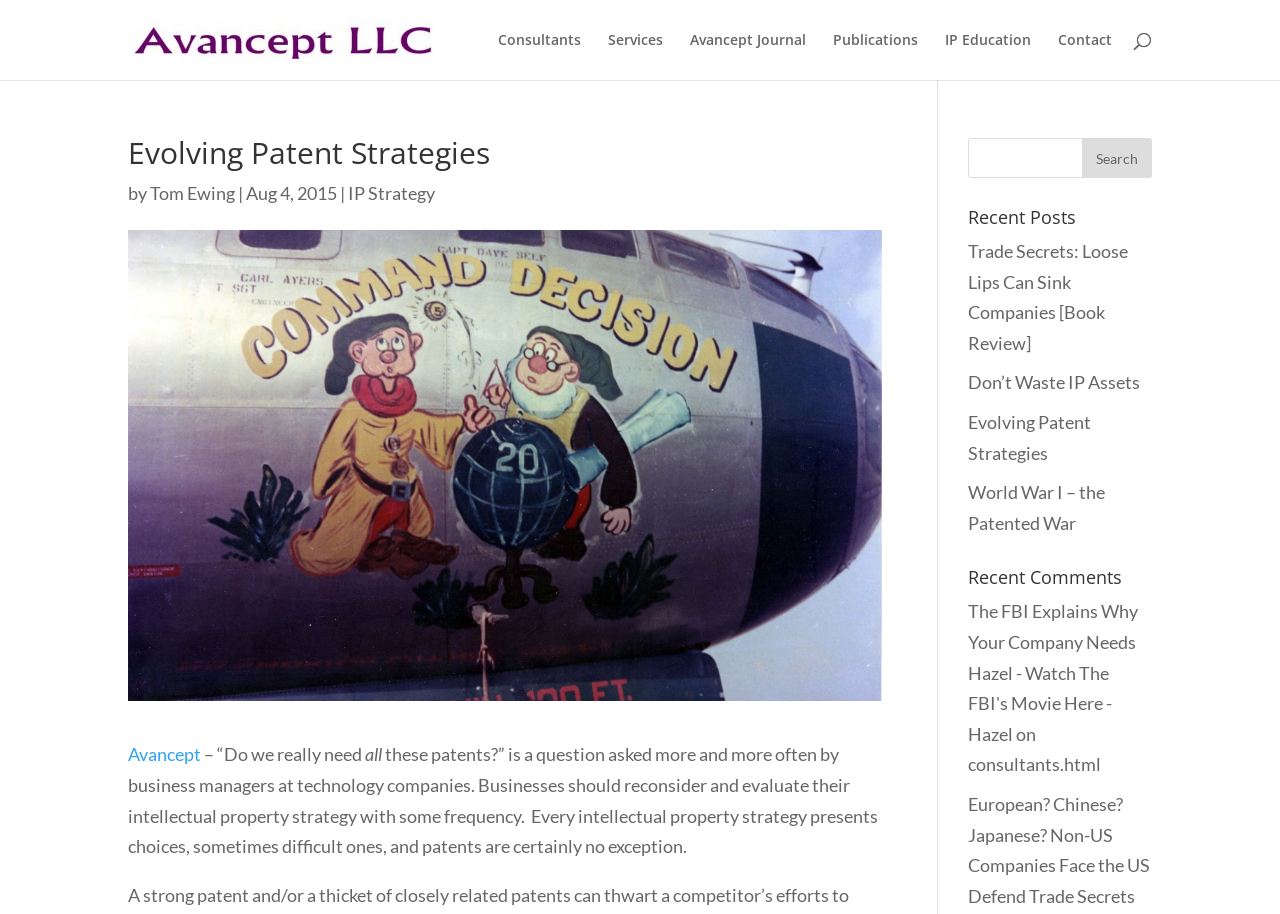Respond to the question below with a single word or phrase: What is the topic of the article?

IP Strategy